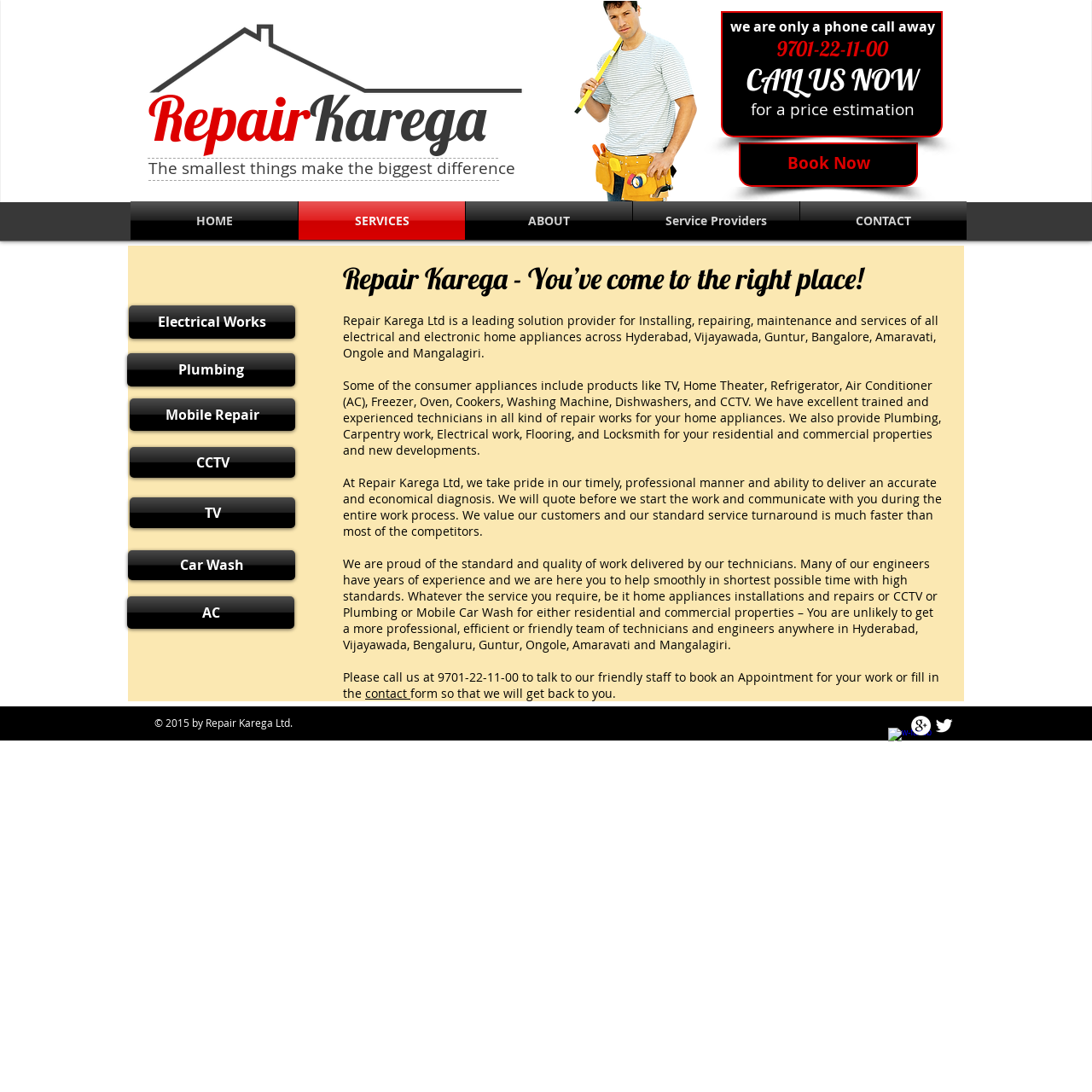What is the purpose of the 'Book Now' button?
Based on the image, respond with a single word or phrase.

To book a service